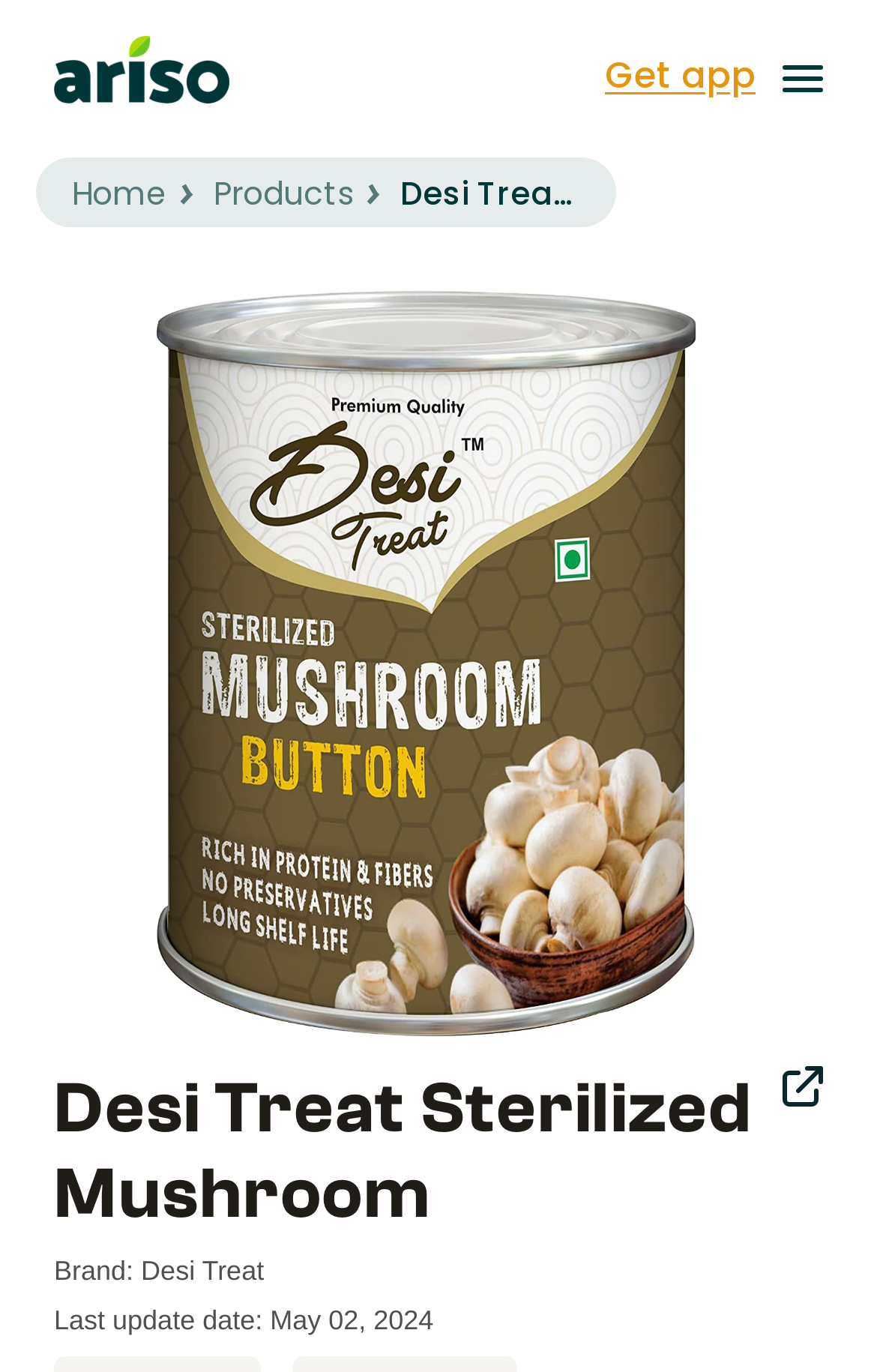Identify the bounding box coordinates of the HTML element based on this description: "Desi Treat Sterilized Mushroom".

[0.456, 0.13, 0.662, 0.15]